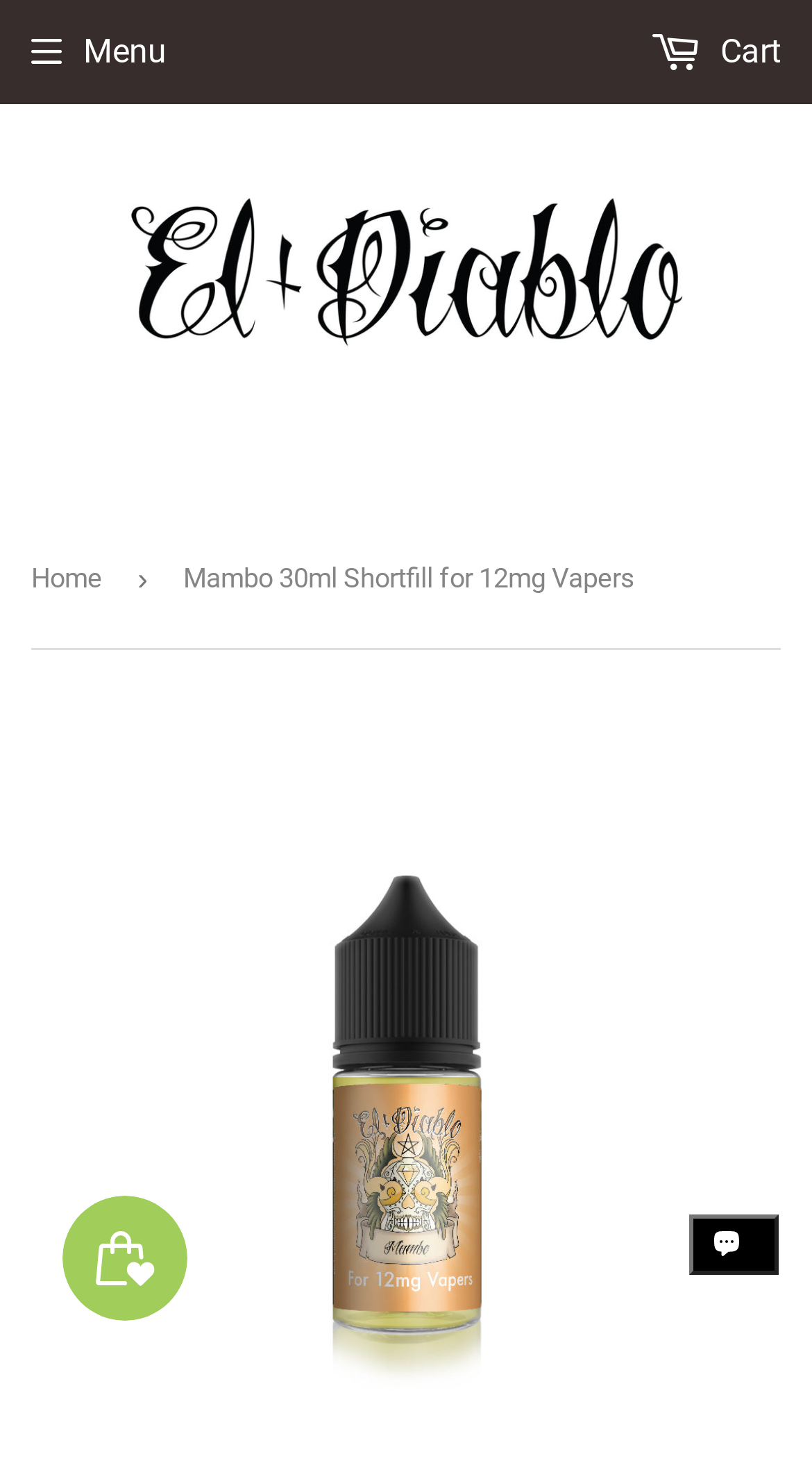Determine the main headline from the webpage and extract its text.

Mambo 30ml Shortfill for 12mg Vapers